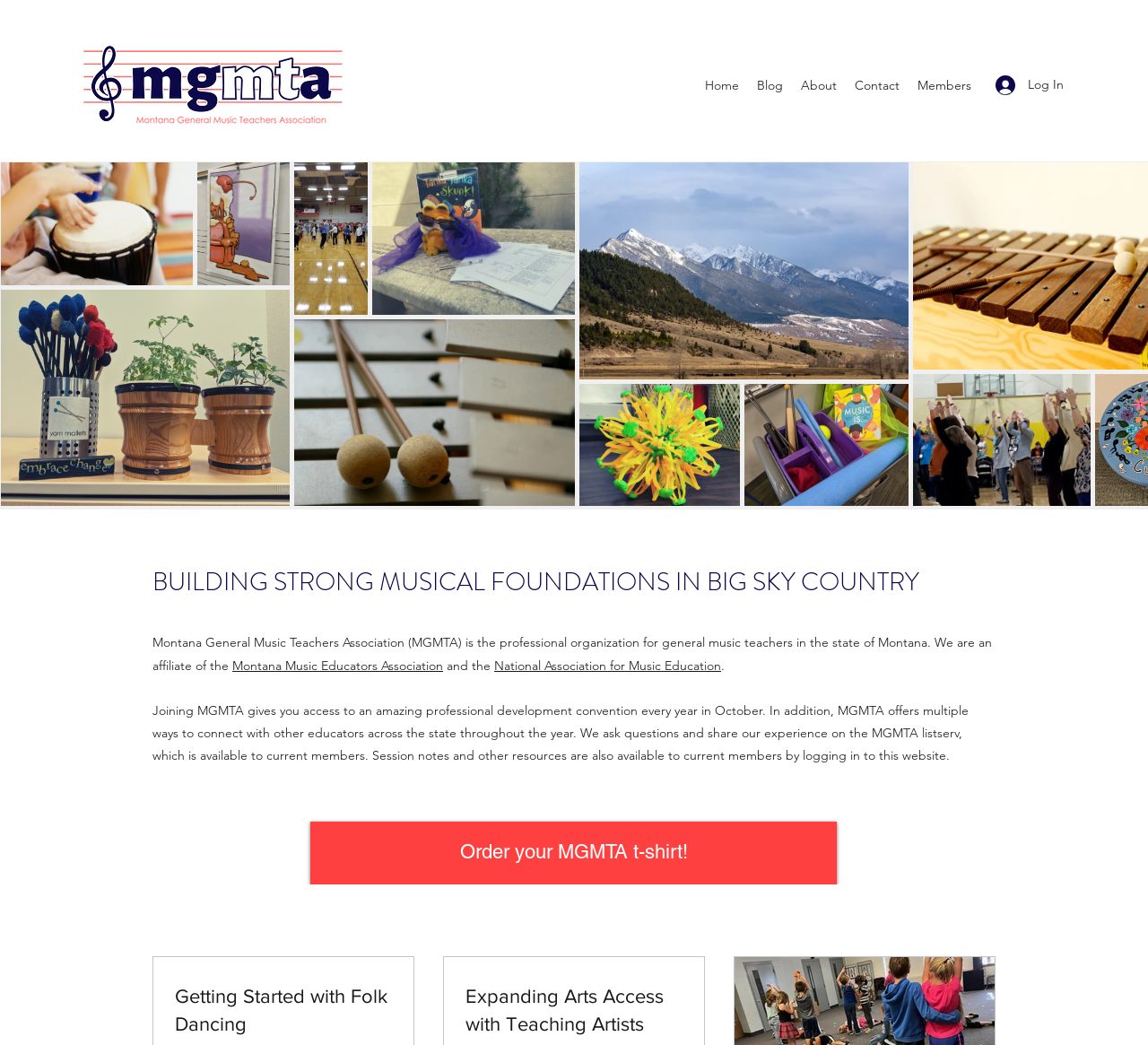Generate the main heading text from the webpage.

BUILDING STRONG MUSICAL FOUNDATIONS IN BIG SKY COUNTRY